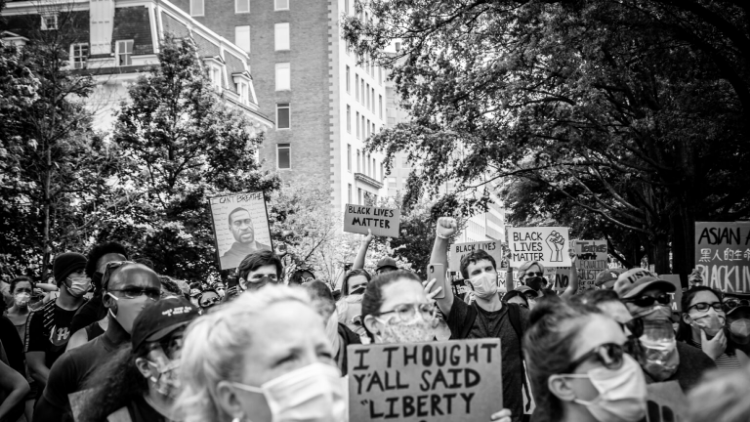Give a concise answer using one word or a phrase to the following question:
Why are many activists wearing masks?

Reflection of the times